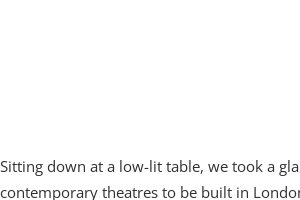By analyzing the image, answer the following question with a detailed response: What kind of atmosphere does the restaurant have?

The caption describes the atmosphere of the restaurant as elegant, which suggests a sophisticated and refined ambiance. Additionally, the warmth of the lighting is mentioned to set a relaxing mood, making the overall atmosphere of the restaurant both elegant and relaxing.